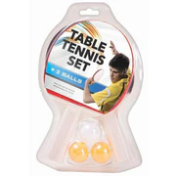Is the set suitable for players of all skill levels?
Kindly offer a detailed explanation using the data available in the image.

The packaging emphasizes ease of use and fun for players of all skill levels, implying that the set is suitable for players with varying levels of expertise.